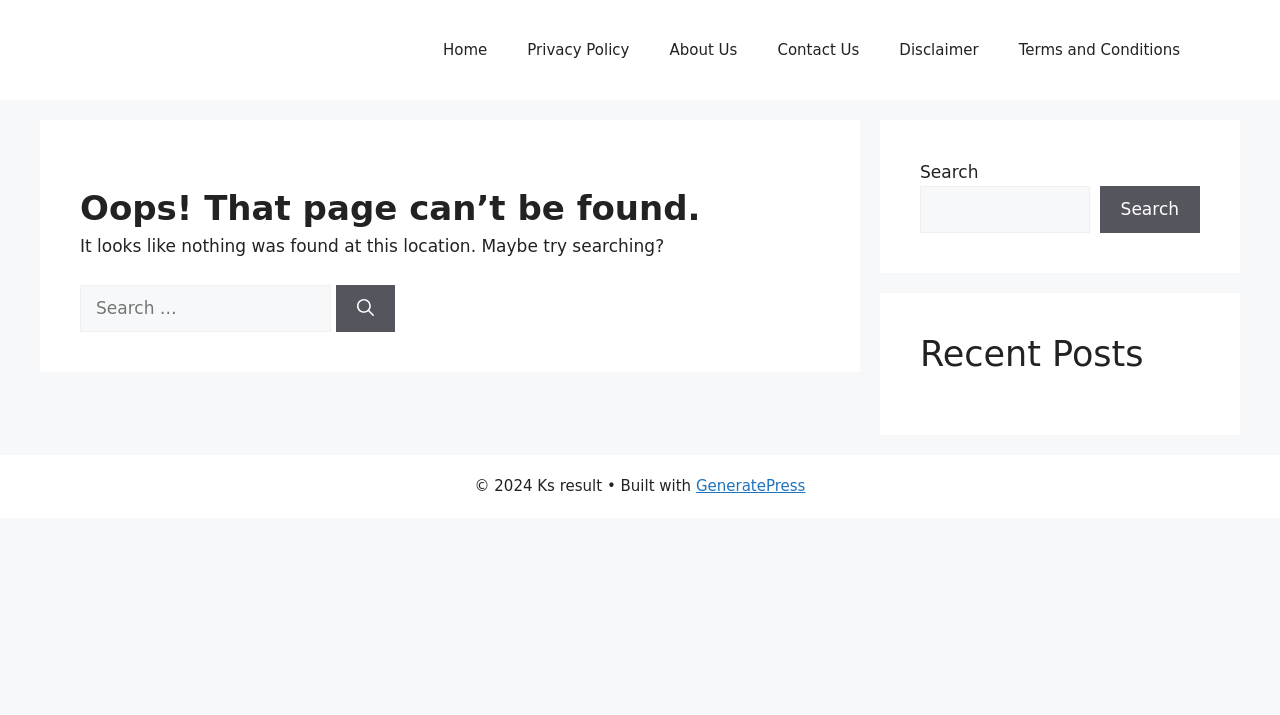Identify the bounding box coordinates of the section to be clicked to complete the task described by the following instruction: "Go to the Home page". The coordinates should be four float numbers between 0 and 1, formatted as [left, top, right, bottom].

[0.33, 0.028, 0.396, 0.112]